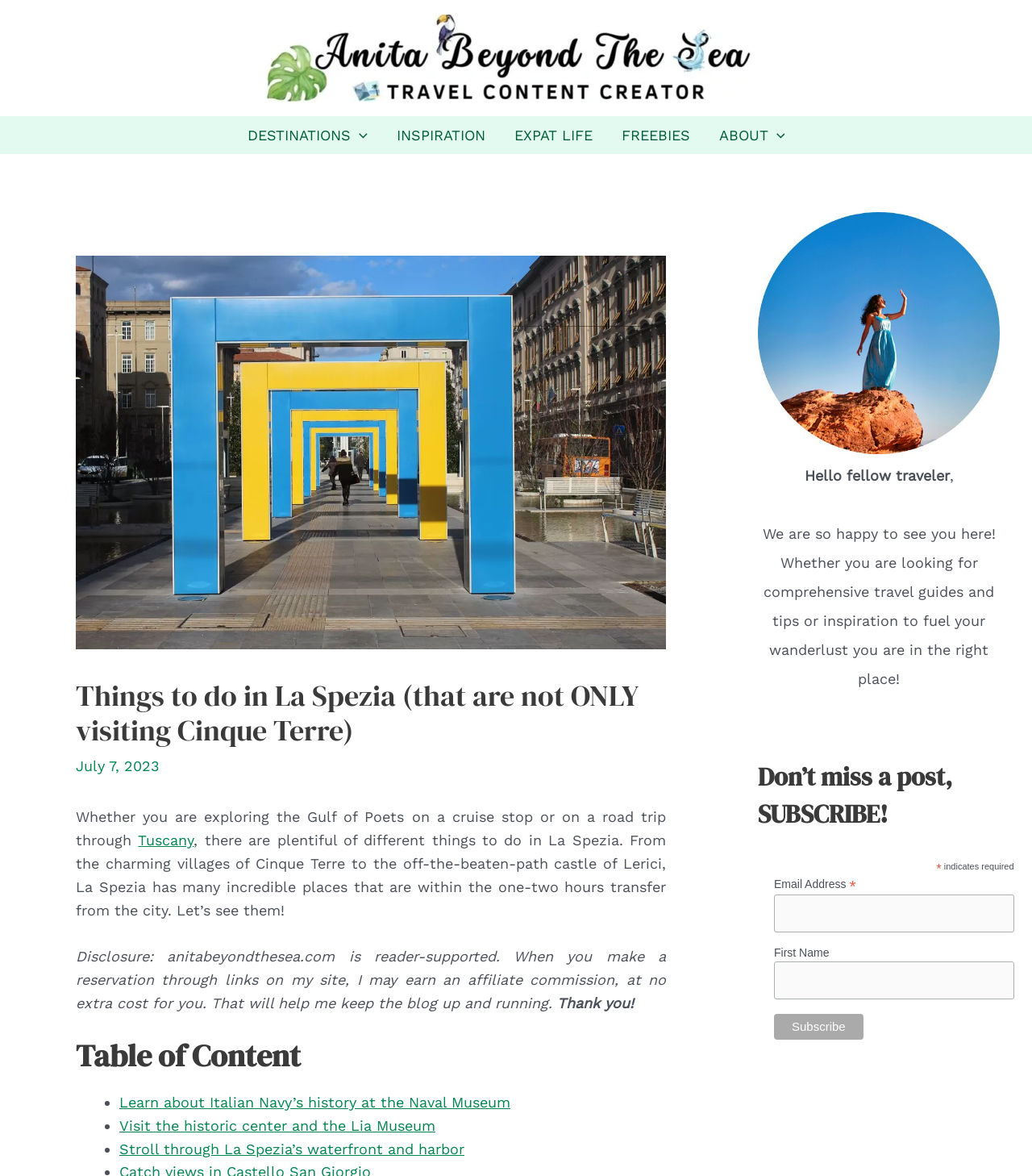What is the purpose of the affiliate links?
Provide a detailed and well-explained answer to the question.

The purpose of the affiliate links can be inferred from the disclosure statement, which says 'When you make a reservation through links on my site, I may earn an affiliate commission, at no extra cost for you'.